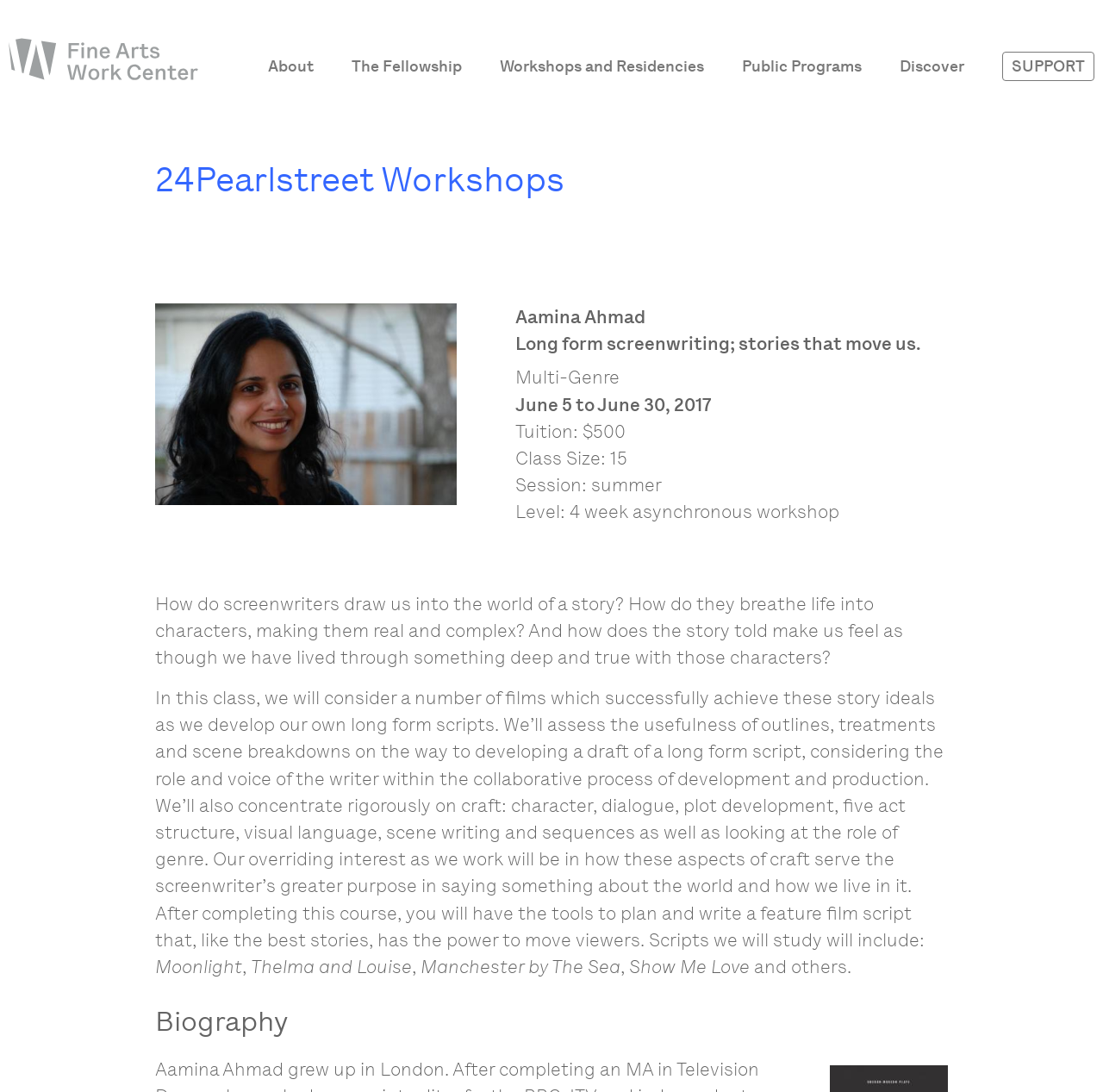Please predict the bounding box coordinates of the element's region where a click is necessary to complete the following instruction: "Click on the 'The Fellowship' link". The coordinates should be represented by four float numbers between 0 and 1, i.e., [left, top, right, bottom].

[0.319, 0.051, 0.419, 0.07]